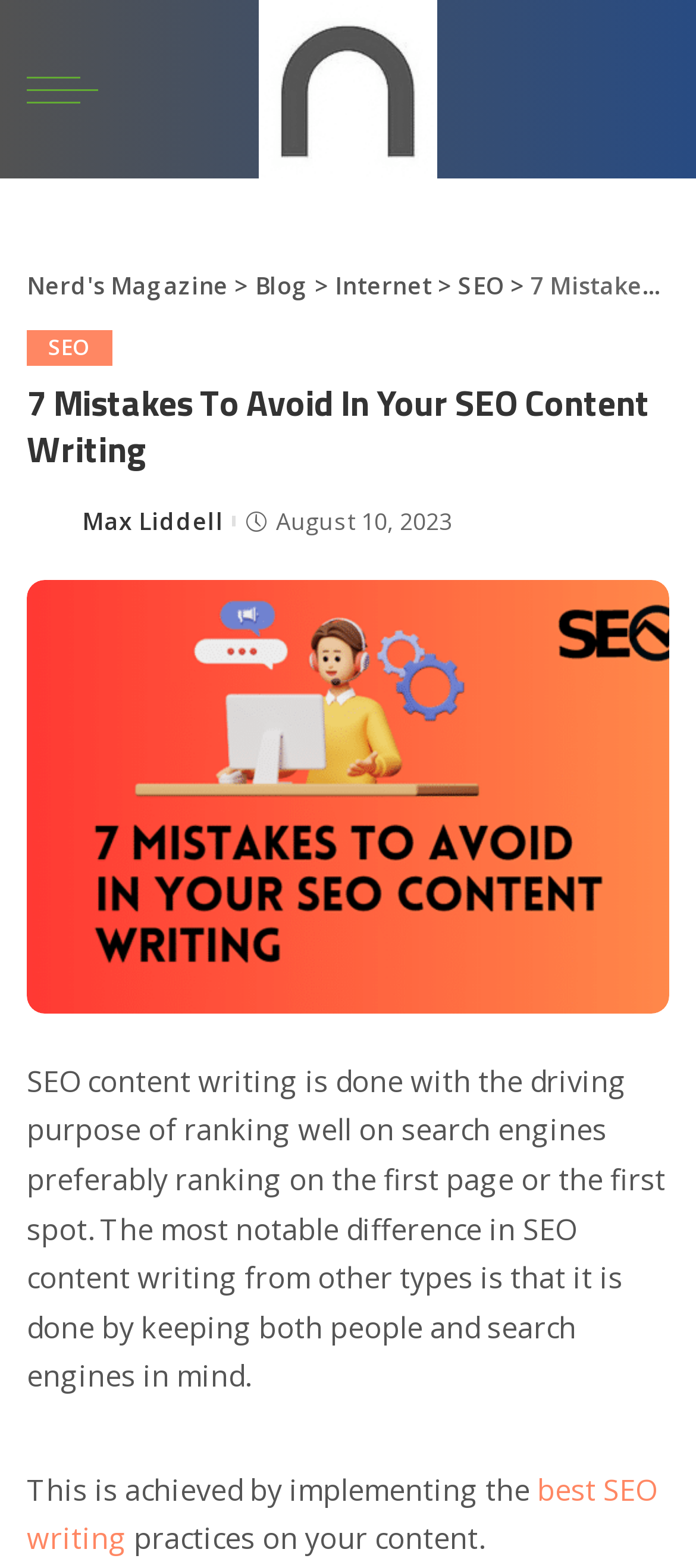What is the name of the magazine?
With the help of the image, please provide a detailed response to the question.

I found the answer by looking at the top-left corner of the webpage, where it says 'Nerd's Magazine' with an image next to it.